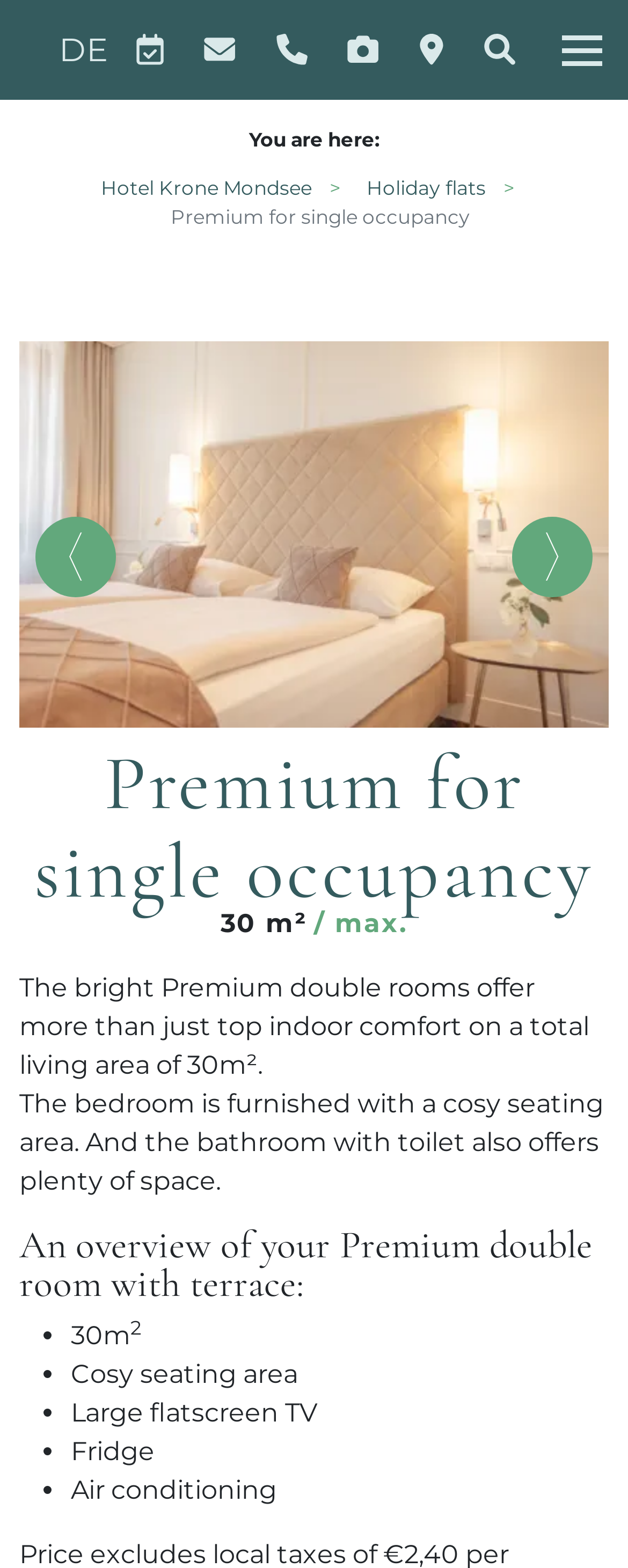Show the bounding box coordinates of the region that should be clicked to follow the instruction: "Toggle navigation menu."

[0.854, 0.0, 1.0, 0.064]